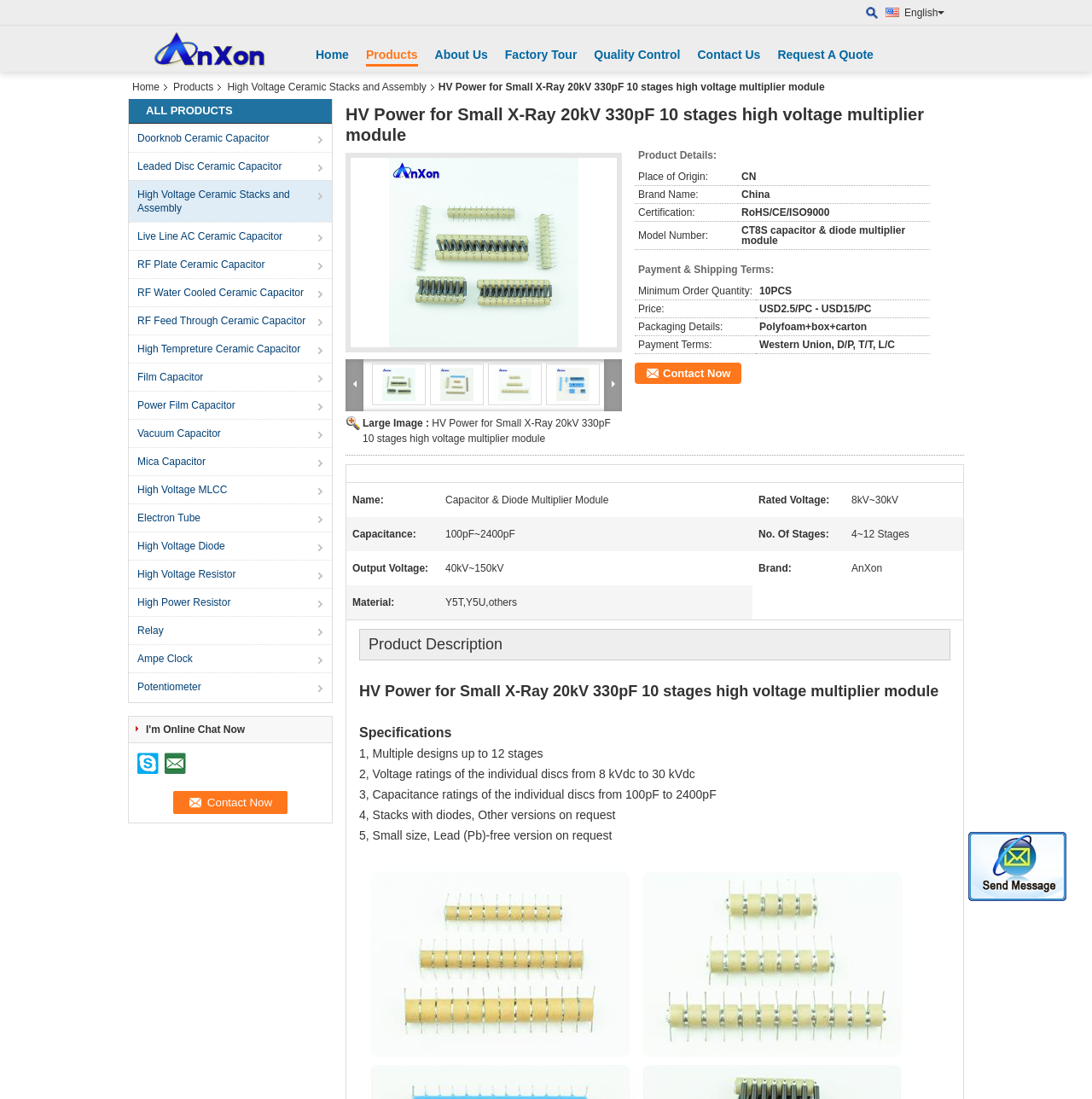Please identify the bounding box coordinates of the element's region that I should click in order to complete the following instruction: "Contact the supplier now". The bounding box coordinates consist of four float numbers between 0 and 1, i.e., [left, top, right, bottom].

[0.158, 0.72, 0.263, 0.74]